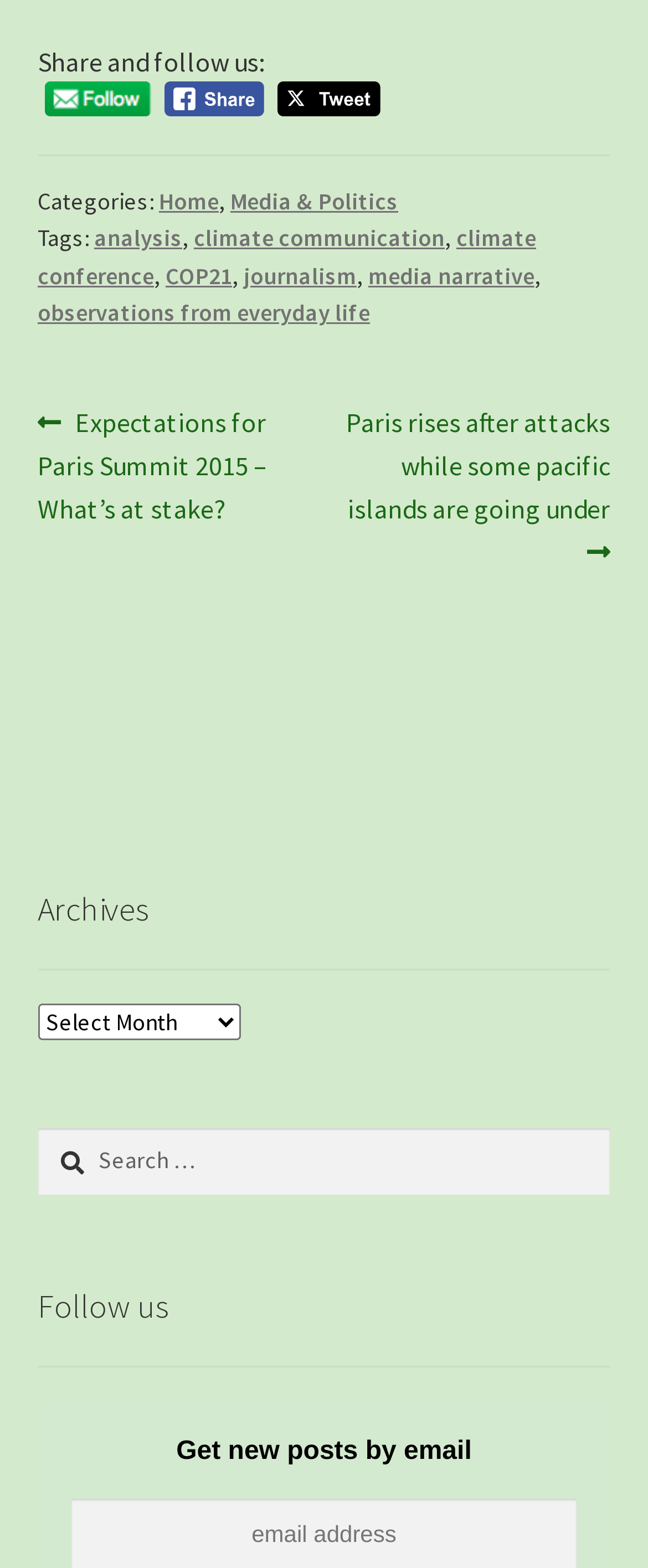Respond to the question below with a single word or phrase:
How many social media links are available?

3